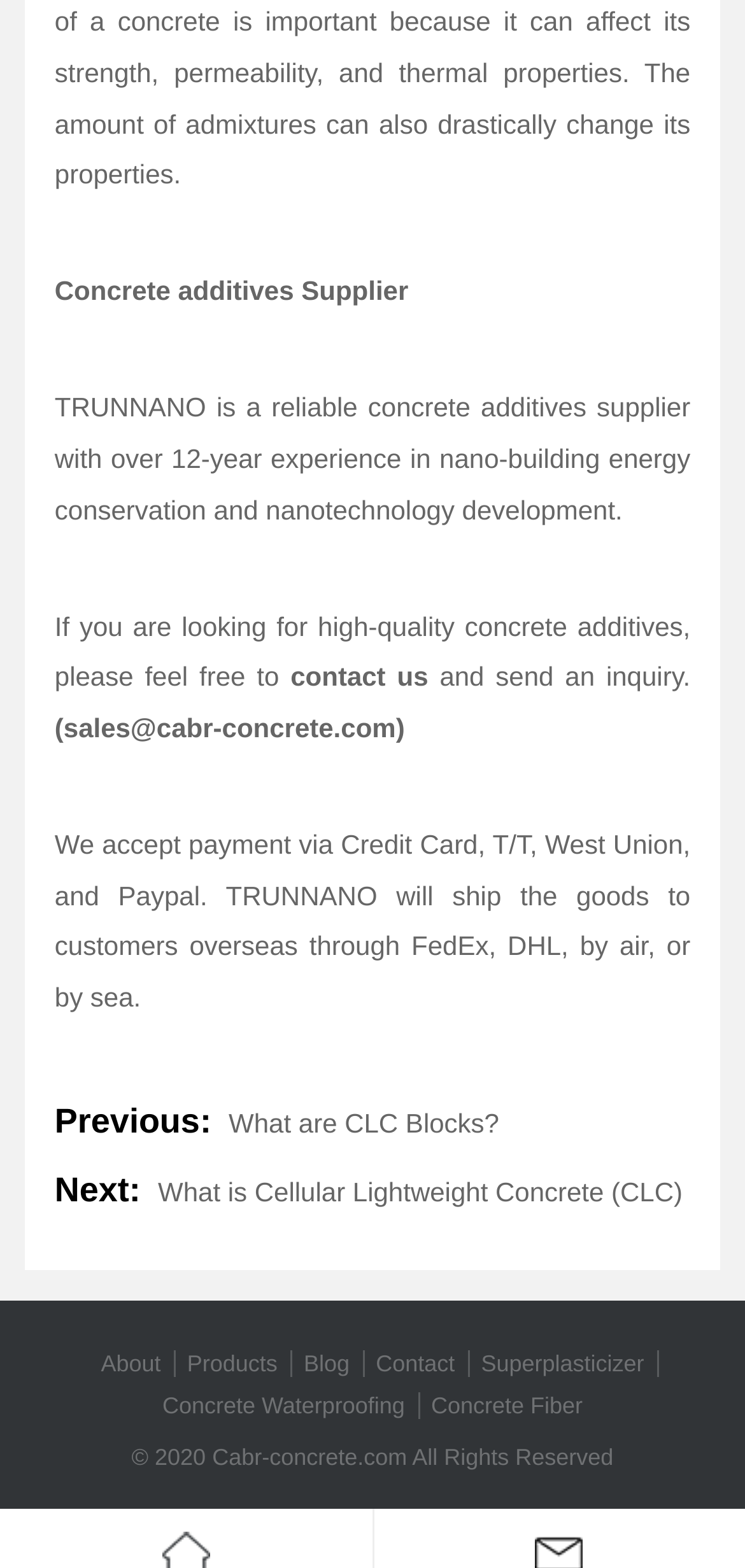What payment methods are accepted?
Refer to the image and offer an in-depth and detailed answer to the question.

The answer can be found in the seventh StaticText element, which states 'We accept payment via Credit Card, T/T, West Union, and Paypal.'